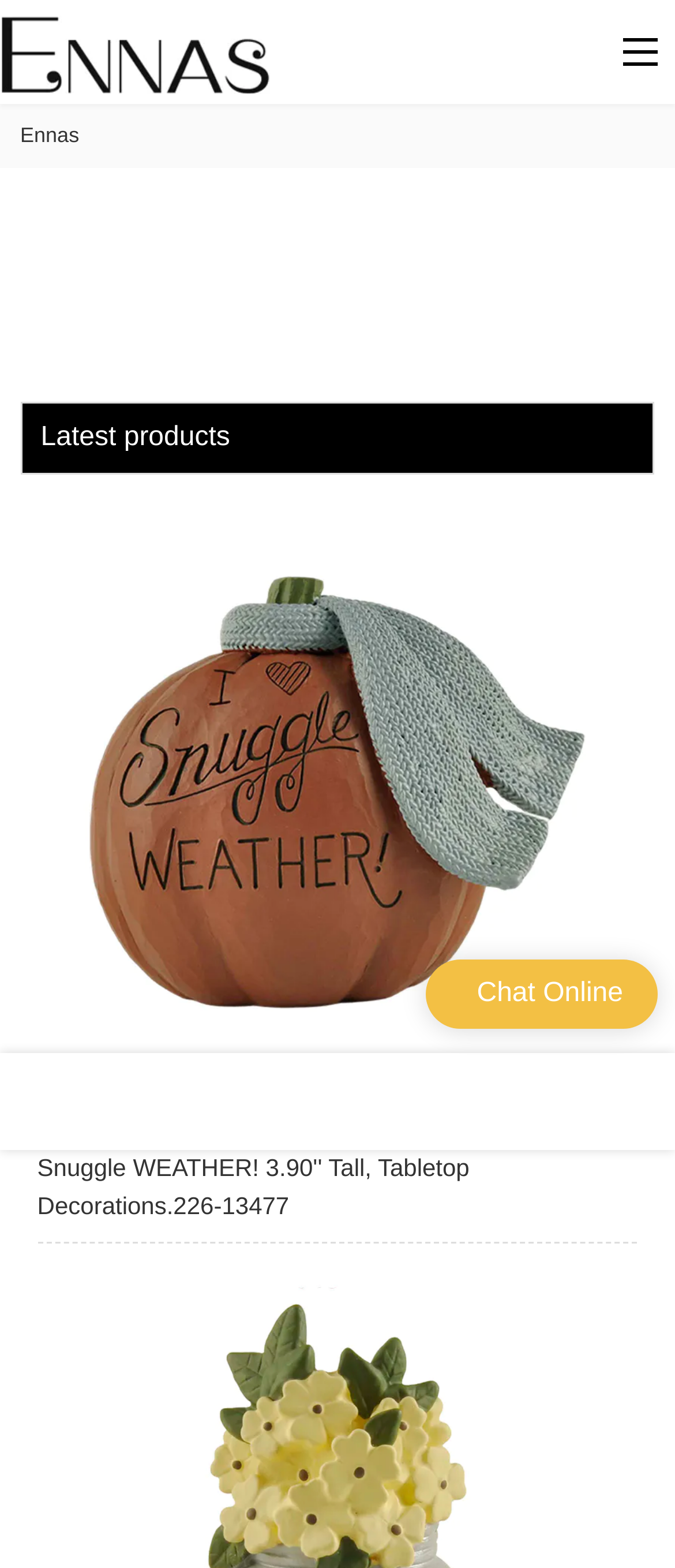How many products are displayed on the homepage?
Refer to the image and give a detailed answer to the question.

I counted the number of product links on the homepage and found only one product link with a description 'Wholesale fall decorations, Pumpkin with scarf -I? Snuggle WEATHER! 3.90'' Tall, Tabletop Decorations.226-13477'.